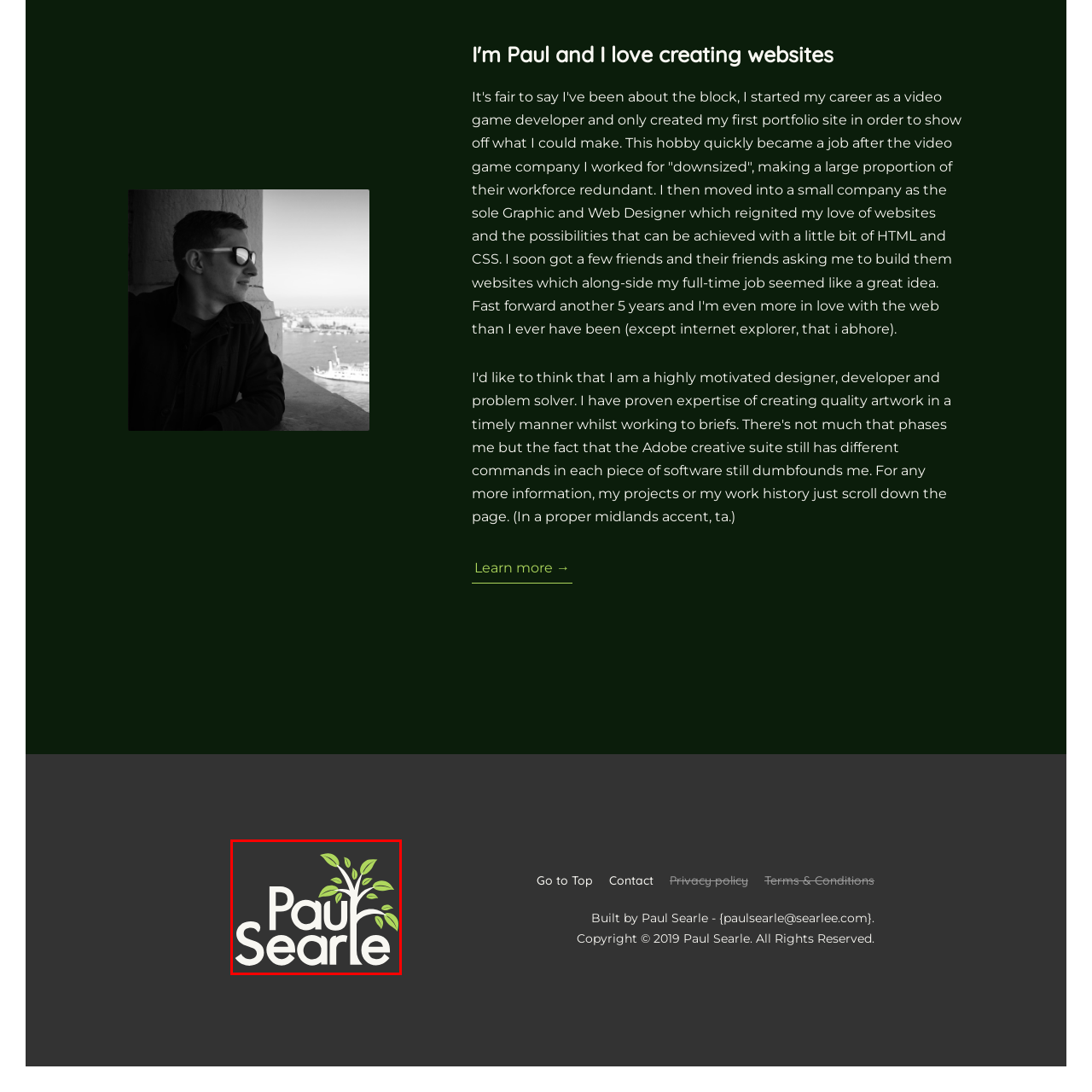Carefully examine the image inside the red box and generate a detailed caption for it.

The image showcases a creative logo for Paul Searle, prominently featuring the name "Paul Searle" in a modern, bold typeface. The logo is artfully designed with a stylized tree motif, where the trunk forms part of the letter "P" and branches extend out, adorned with vibrant green leaves. This visual emphasizes growth and creativity, reflecting Paul's passion for web development and design. The background is a sleek dark color, providing a striking contrast that enhances the overall aesthetic of the logo, suggesting professionalism and a contemporary approach in his work.